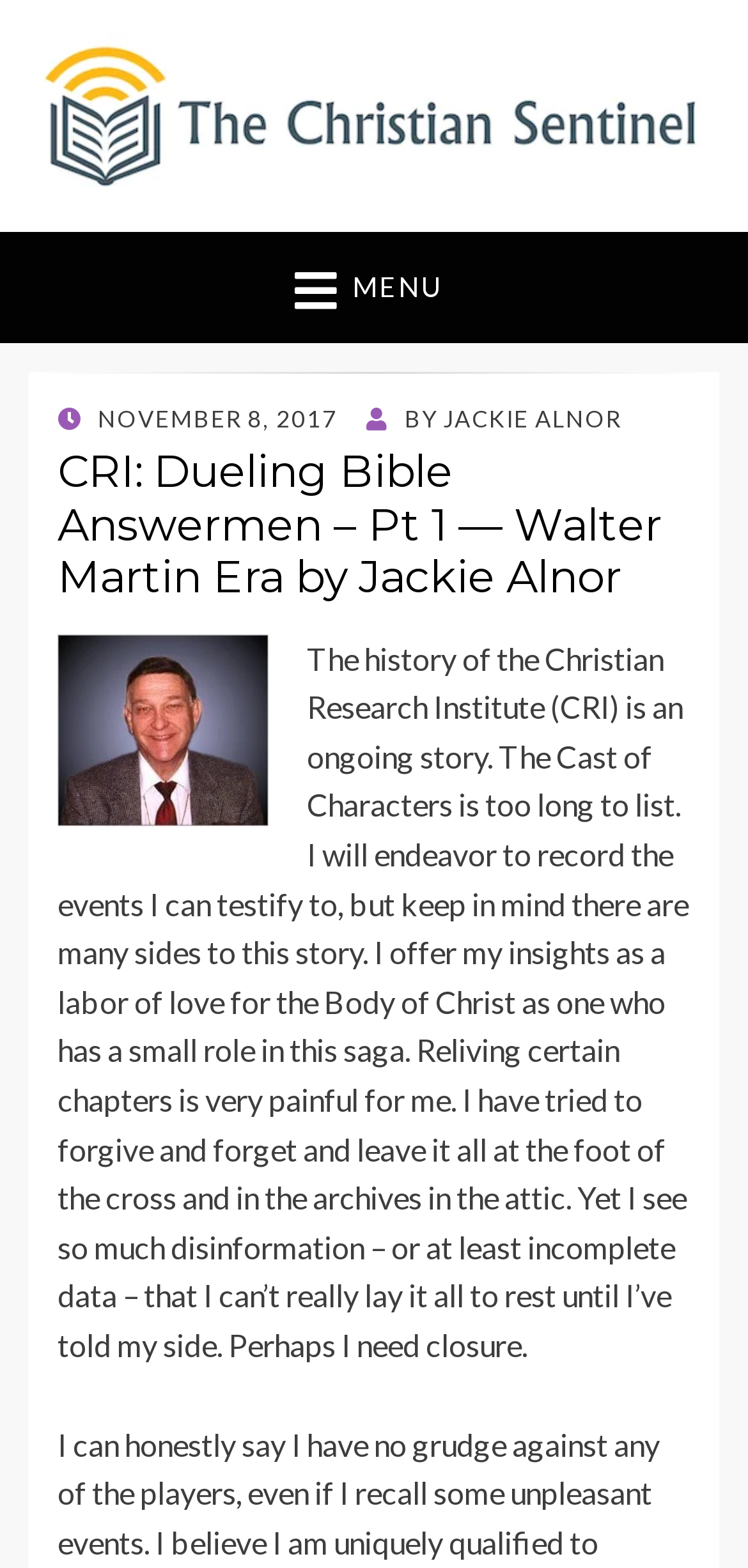Please identify the primary heading of the webpage and give its text content.

CRI: Dueling Bible Answermen – Pt 1 — Walter Martin Era by Jackie Alnor